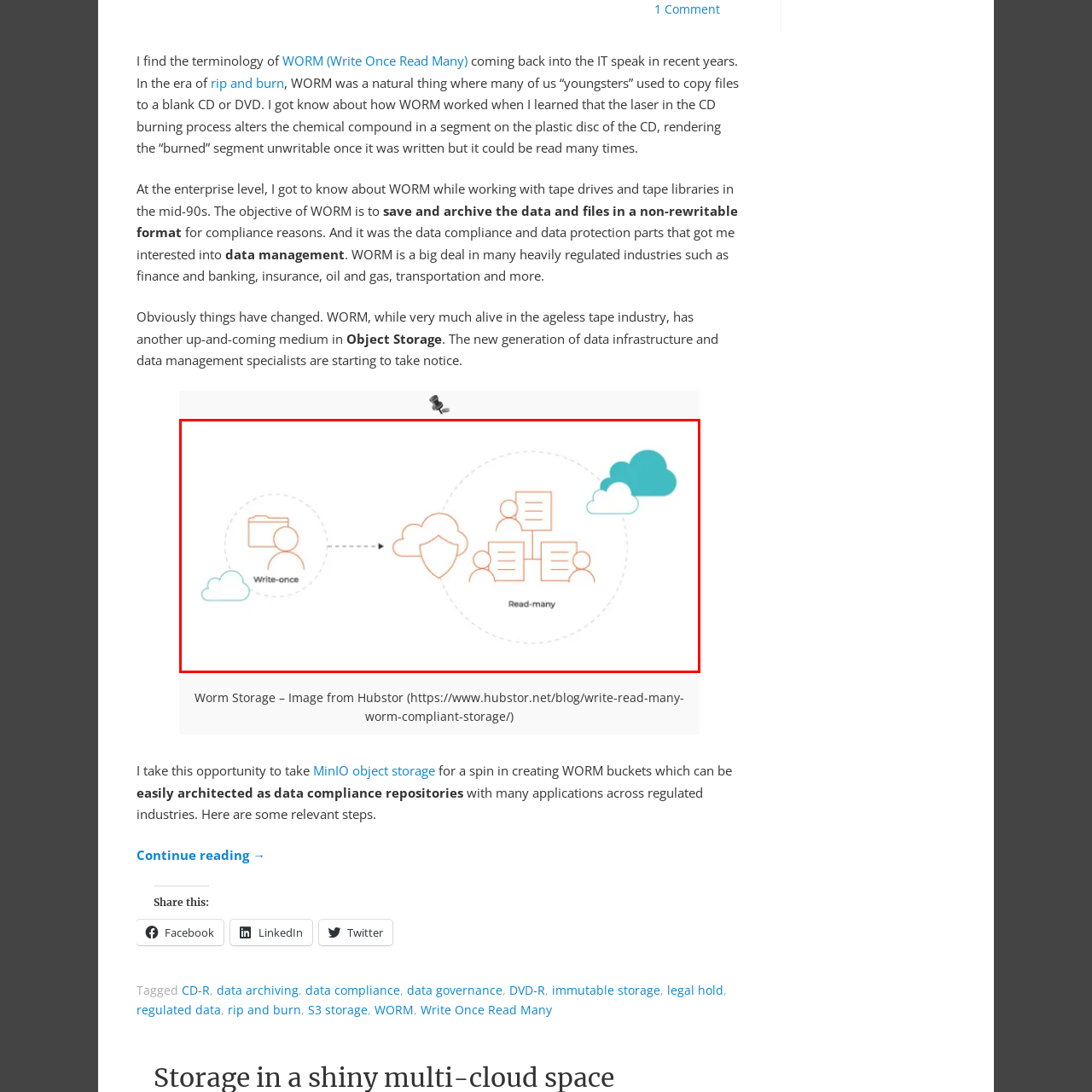Focus on the content within the red box and provide a succinct answer to this question using just one word or phrase: 
Where is the data stored securely?

Cloud service